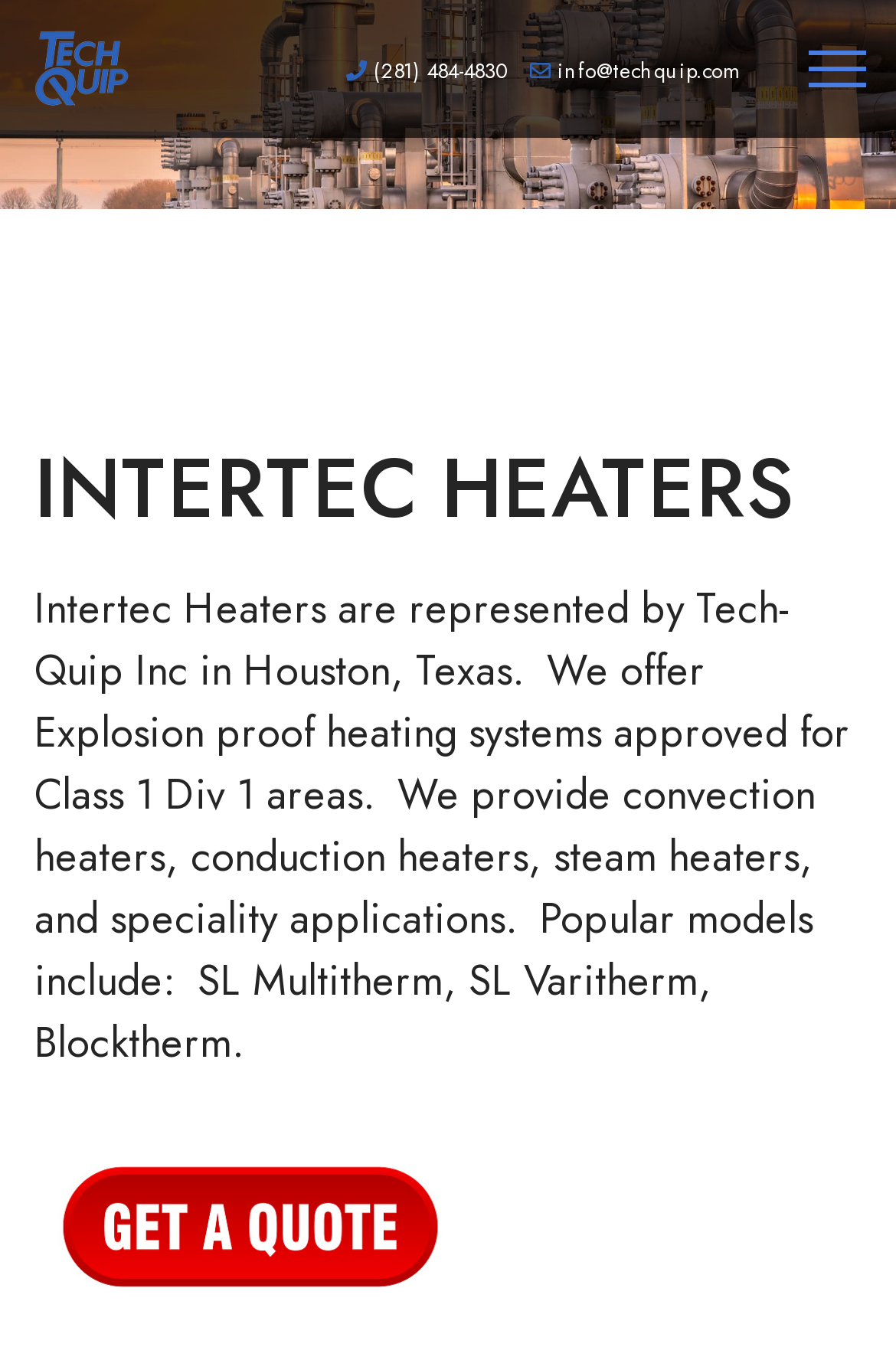Give the bounding box coordinates for this UI element: "(281) 484-4830". The coordinates should be four float numbers between 0 and 1, arranged as [left, top, right, bottom].

[0.417, 0.04, 0.565, 0.062]